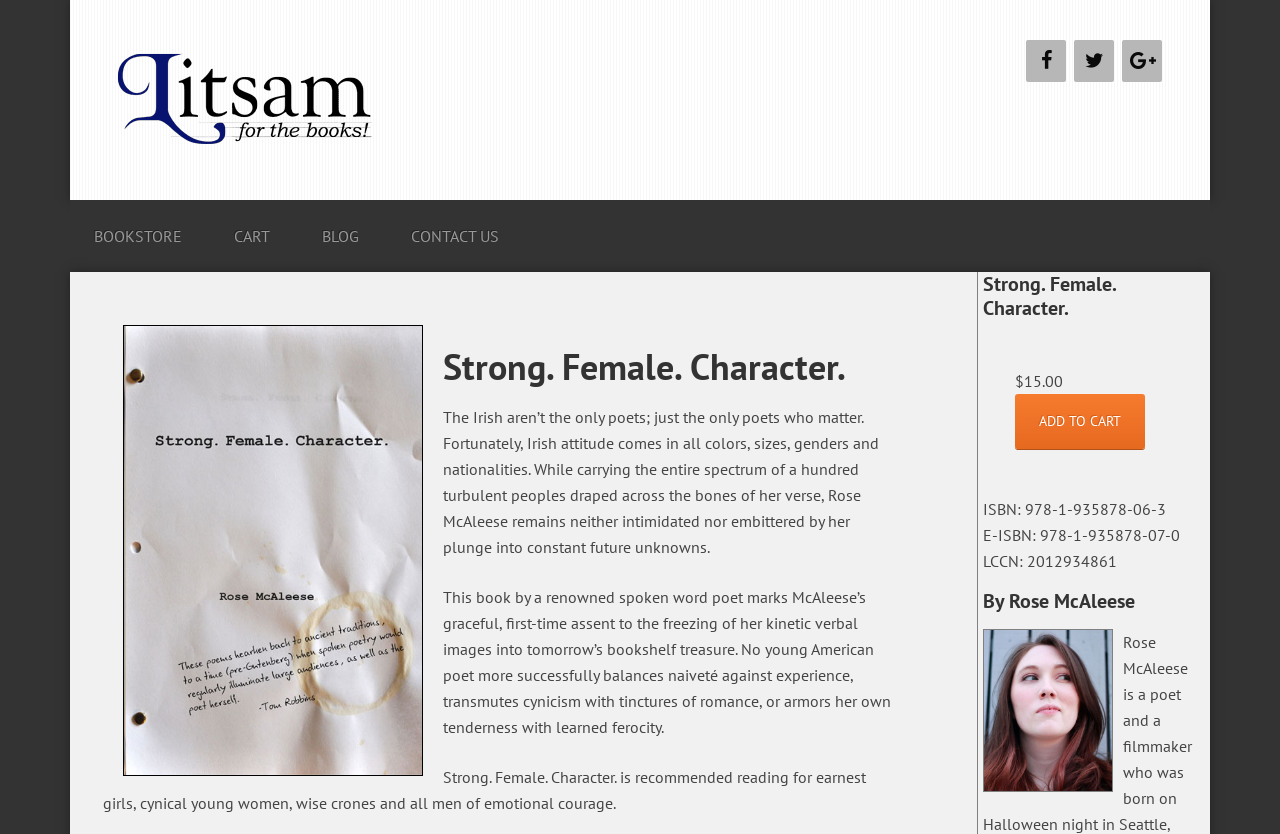Generate a thorough caption that explains the contents of the webpage.

This webpage is about a book titled "Strong. Female. Character." by Rose McAleese. At the top left, there is a link to the website's homepage labeled "LITSAM". Next to it, there are social media links to Facebook, Twitter, and Google+. 

Below these links, there is a navigation menu with links to the bookstore, cart, blog, and contact us. 

On the left side of the page, there is an image of the book cover. Above the image, the book title "Strong. Female. Character." is displayed in a heading. 

To the right of the book cover, there are three paragraphs of text. The first paragraph describes the book's themes and the author's style. The second paragraph provides more information about the book, highlighting the author's ability to balance naivety and experience. The third paragraph recommends the book to various types of readers.

Below these paragraphs, there is a section with a heading that repeats the book title. This section contains information about the book's price, $15.00, and a link to add the book to the cart. The link is labeled "ADD TO CART". 

Underneath, there are three lines of text providing the book's ISBN, E-ISBN, and LCCN numbers. Next to these lines, there is a link to the author's name, Rose McAleese, accompanied by a small image of the author.